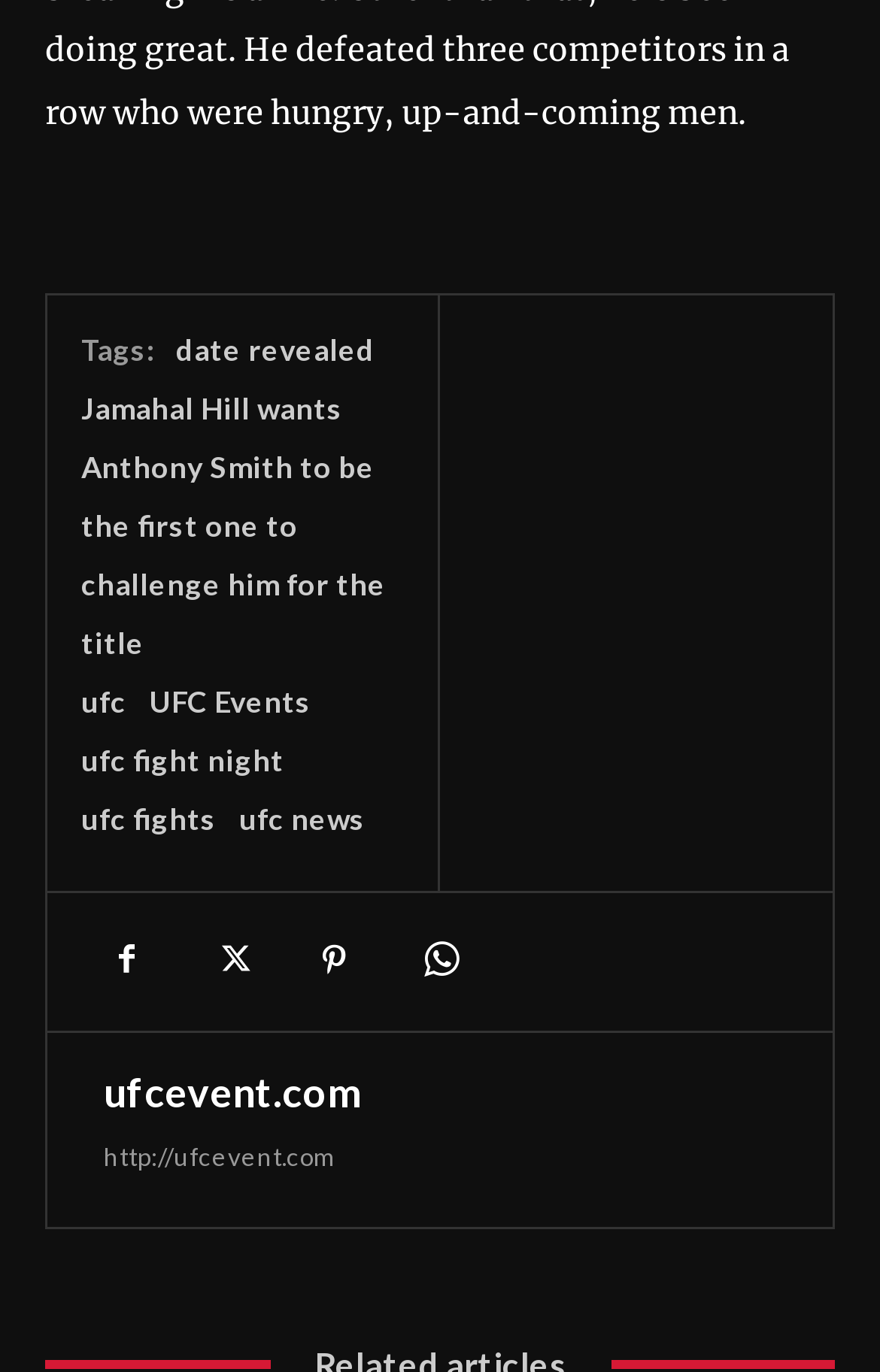Pinpoint the bounding box coordinates of the element you need to click to execute the following instruction: "Visit 'ufc'". The bounding box should be represented by four float numbers between 0 and 1, in the format [left, top, right, bottom].

[0.092, 0.498, 0.144, 0.524]